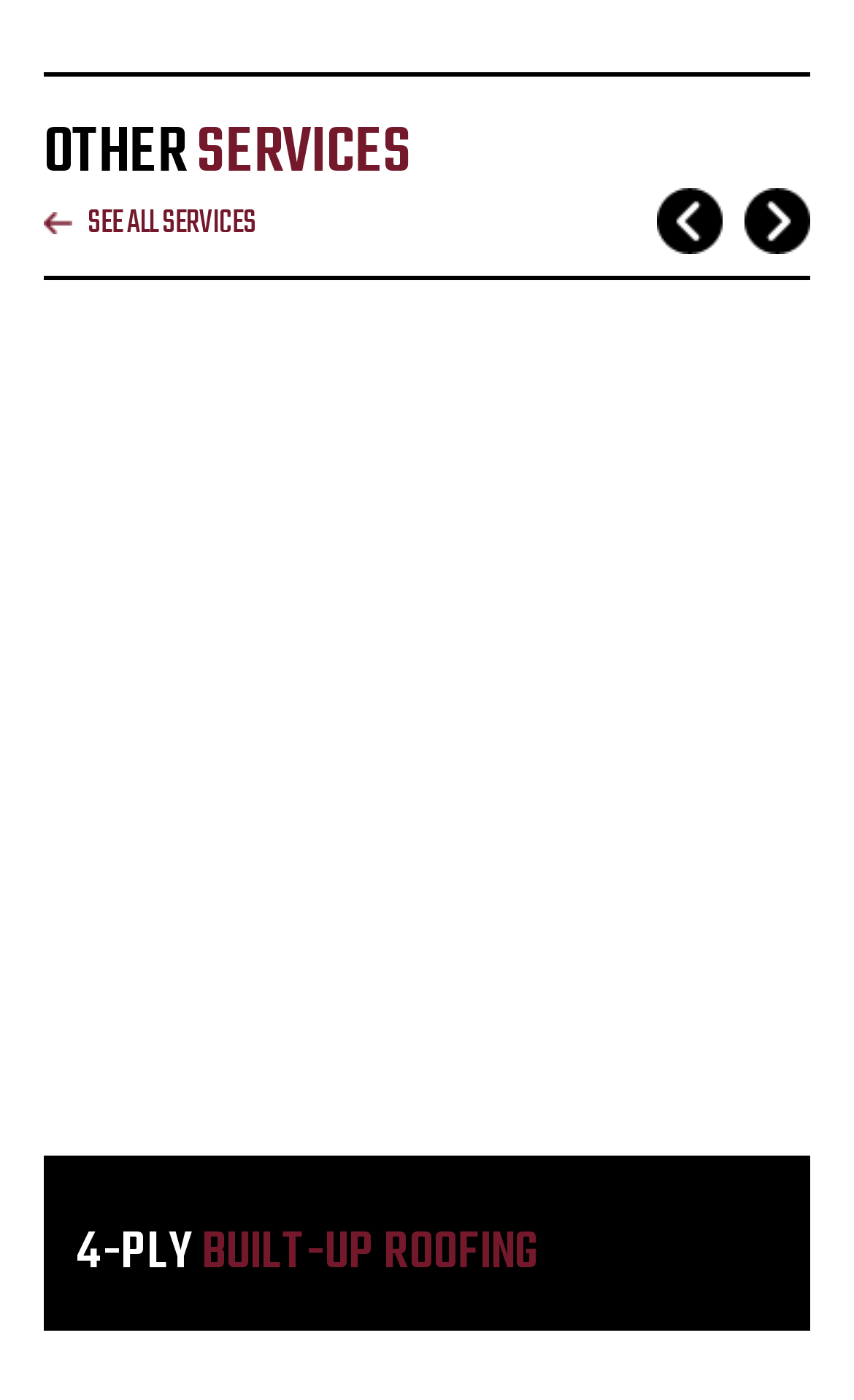Use one word or a short phrase to answer the question provided: 
What type of roofing system is described?

Built-up roofing